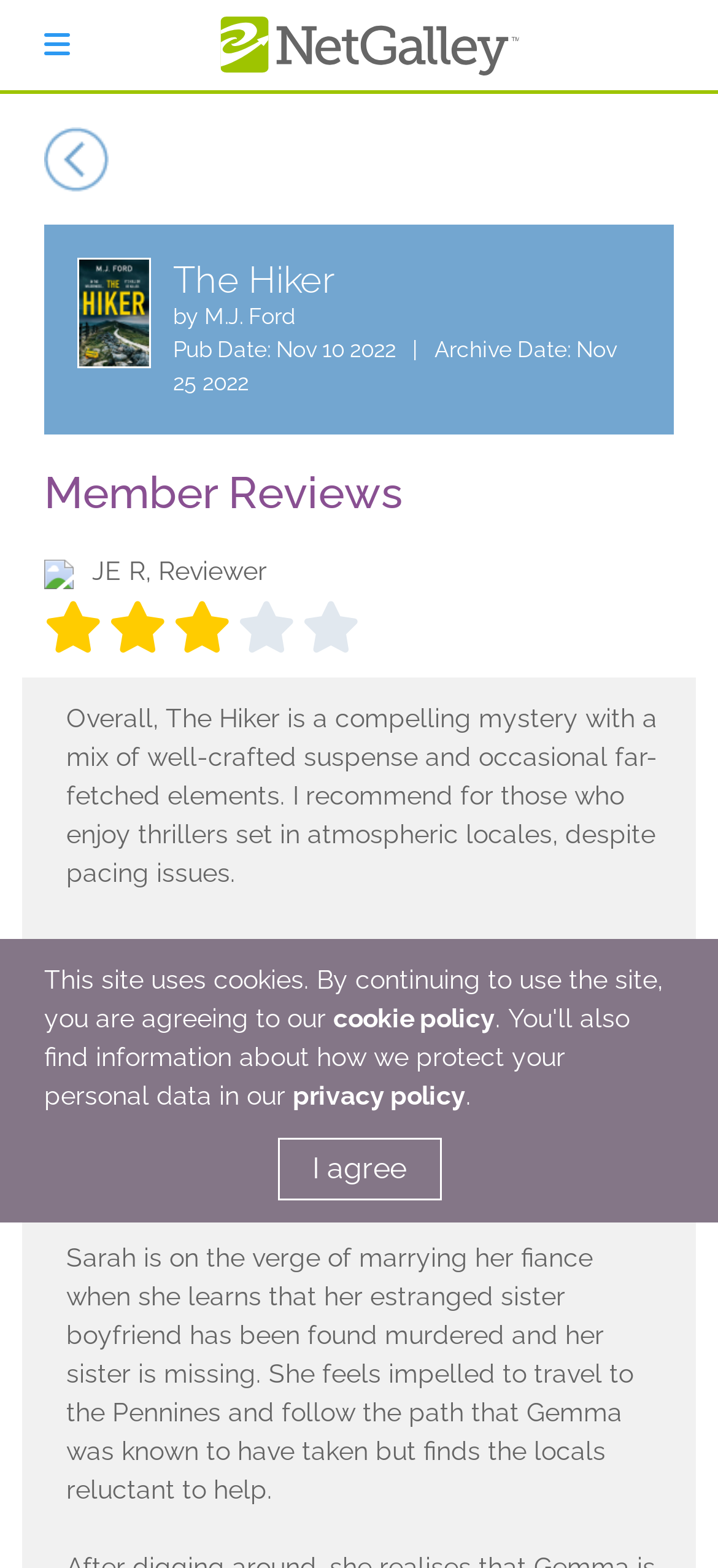Kindly determine the bounding box coordinates of the area that needs to be clicked to fulfill this instruction: "Sign in".

[0.031, 0.014, 0.128, 0.043]